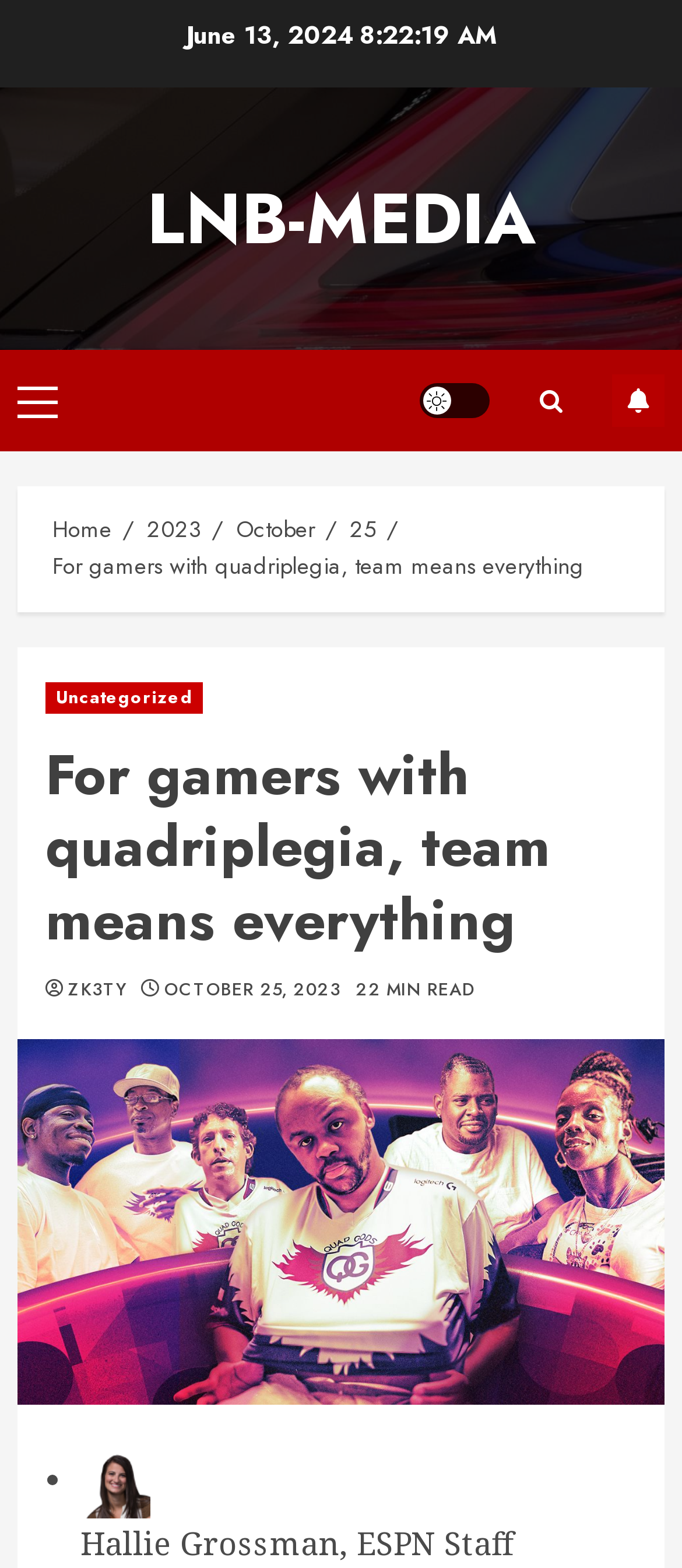Answer the question below with a single word or a brief phrase: 
How long does it take to read the article?

22 MIN